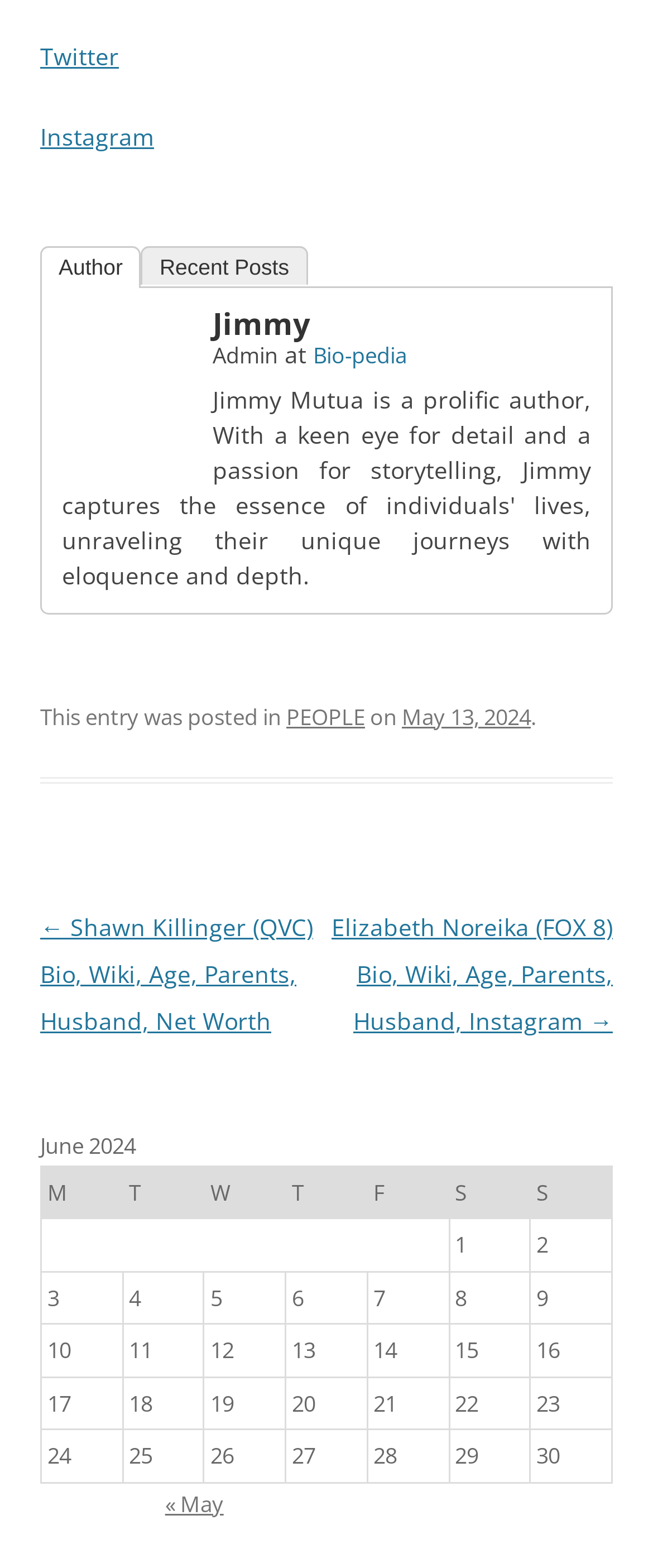Locate the bounding box coordinates of the element to click to perform the following action: 'Read the post about Shawn Killinger'. The coordinates should be given as four float values between 0 and 1, in the form of [left, top, right, bottom].

[0.062, 0.581, 0.479, 0.661]